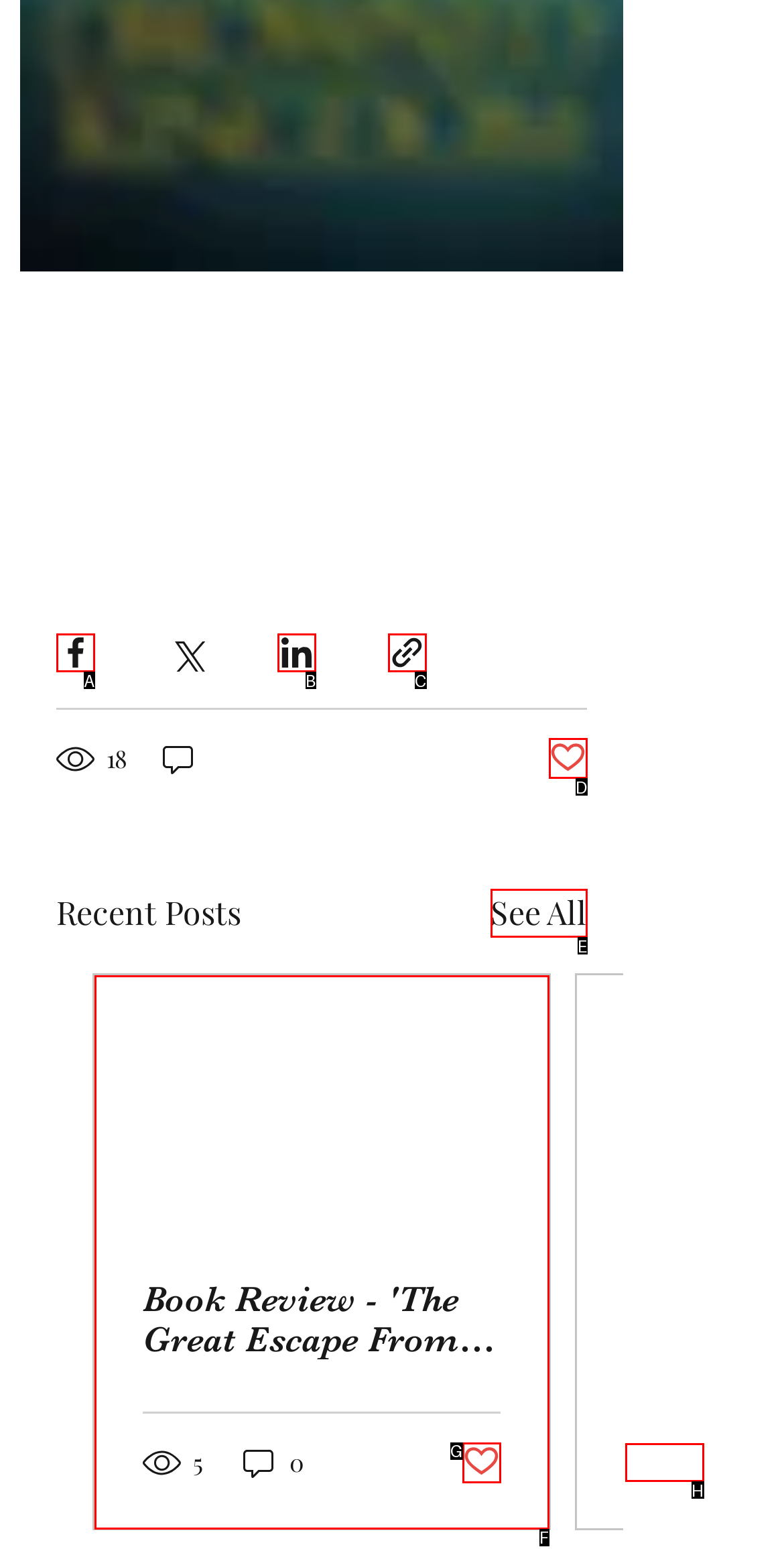Select the option that aligns with the description: Post not marked as liked
Respond with the letter of the correct choice from the given options.

D